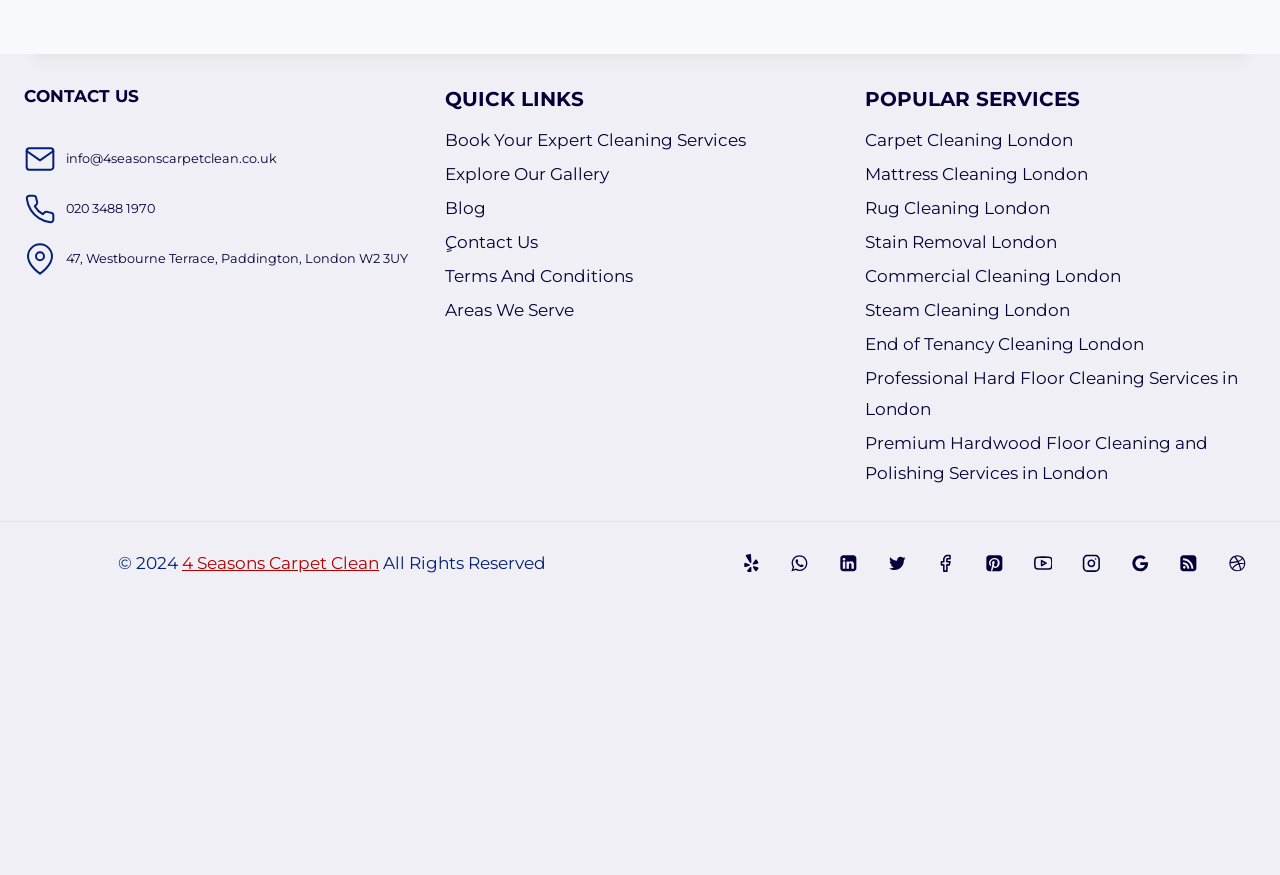Please determine the bounding box coordinates of the element to click in order to execute the following instruction: "Check the company's LinkedIn profile". The coordinates should be four float numbers between 0 and 1, specified as [left, top, right, bottom].

[0.648, 0.932, 0.677, 0.975]